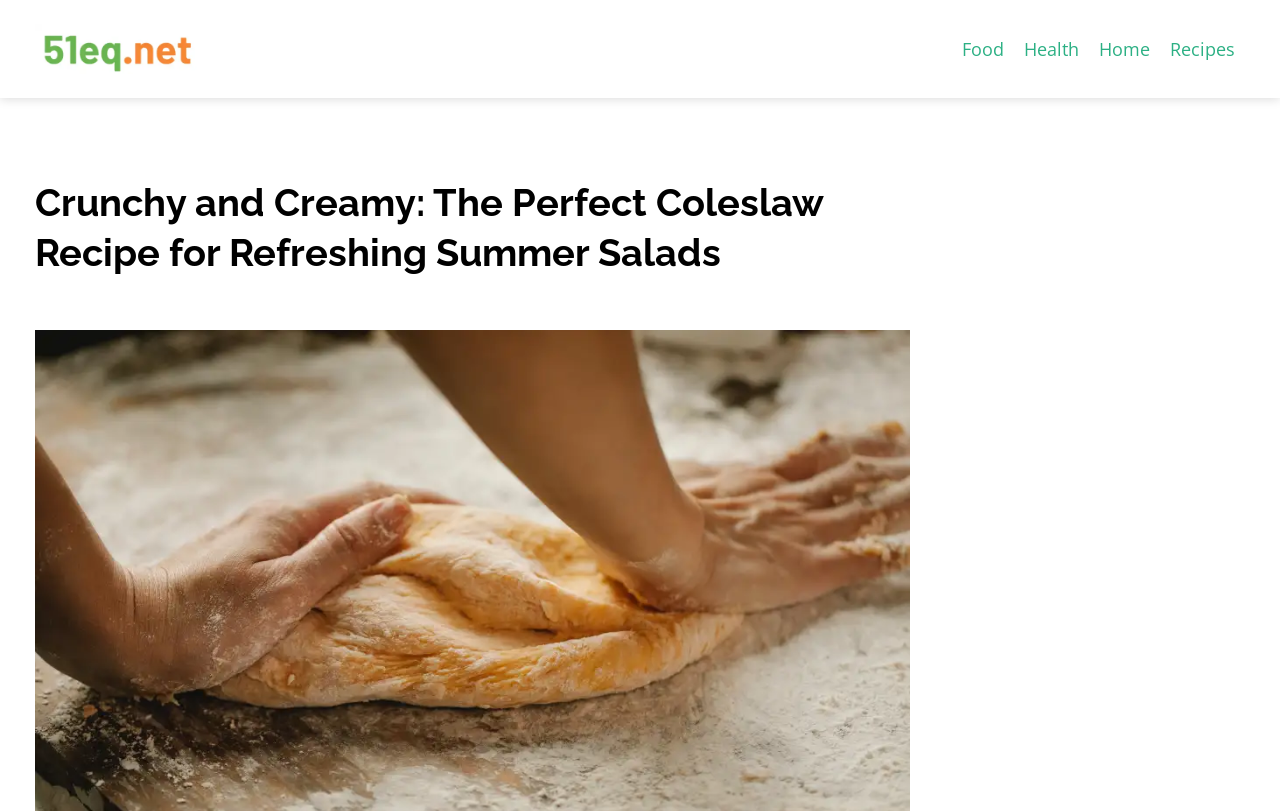Determine and generate the text content of the webpage's headline.

Crunchy and Creamy: The Perfect Coleslaw Recipe for Refreshing Summer Salads